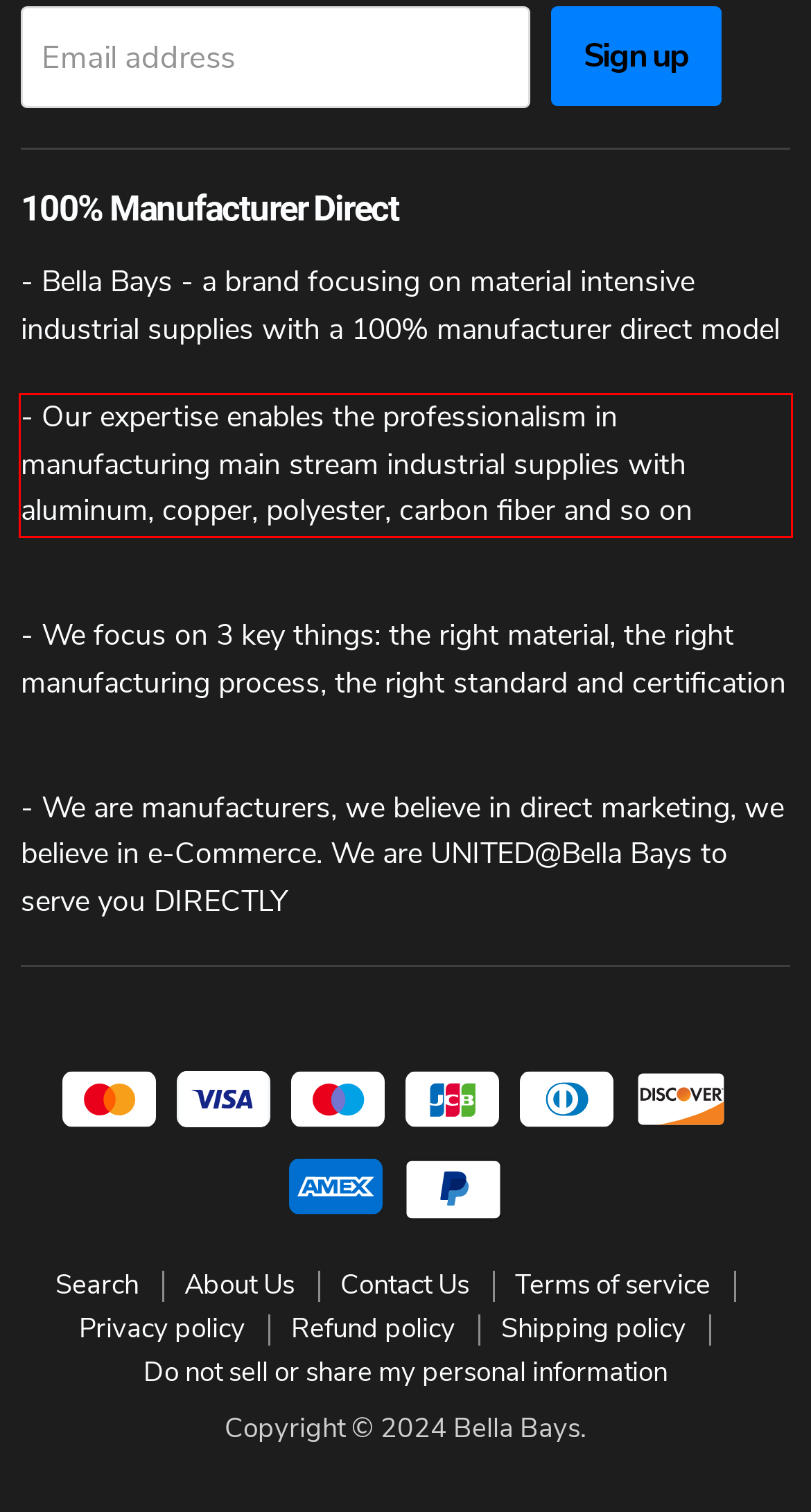Using the webpage screenshot, recognize and capture the text within the red bounding box.

- Our expertise enables the professionalism in manufacturing main stream industrial supplies with aluminum, copper, polyester, carbon fiber and so on